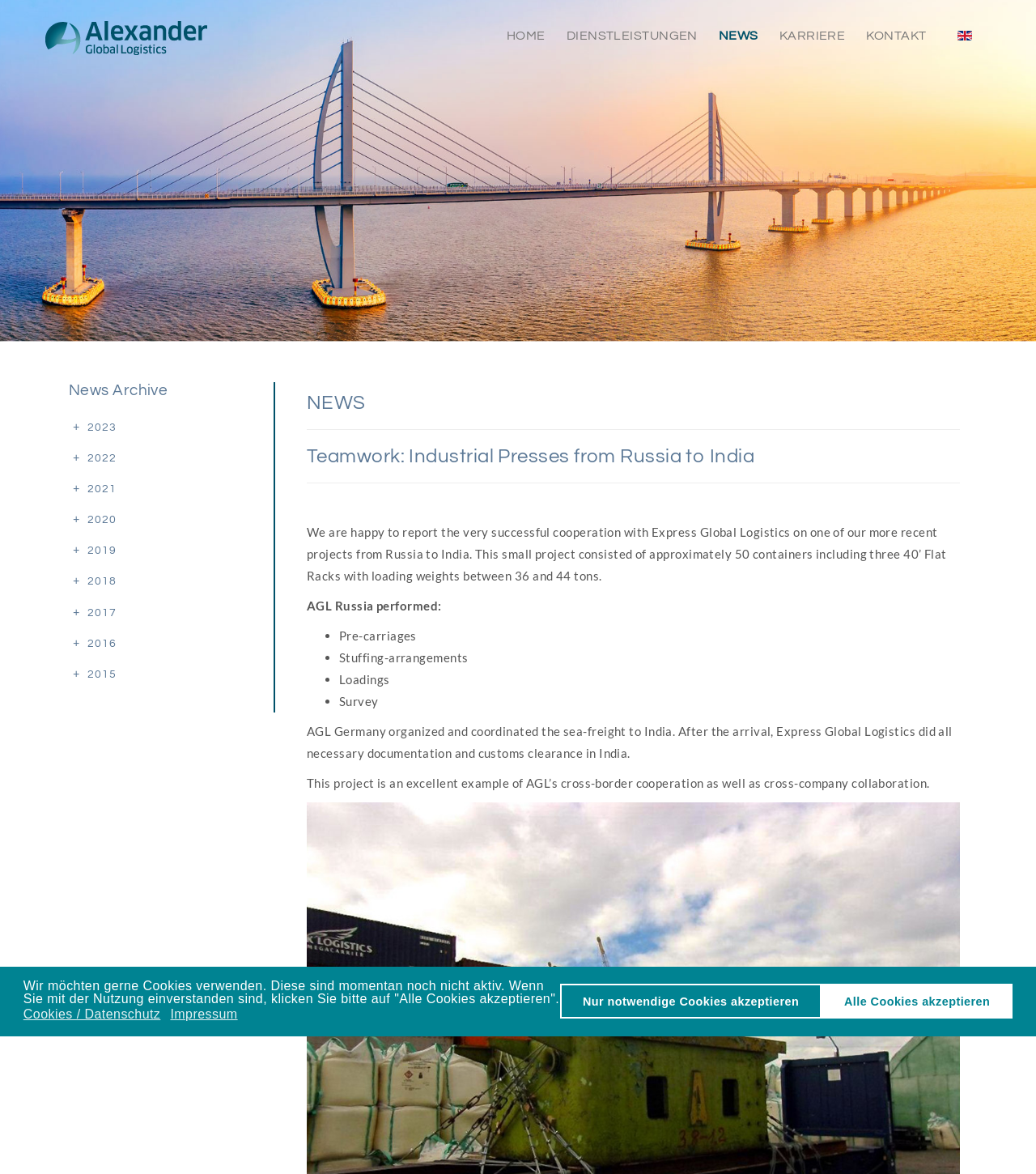Elaborate on the webpage's design and content in a detailed caption.

The webpage is about Teamwork: Industrial Presses from Russia to India, with a focus on news and logistics services. At the top, there is a cookie consent dialog with buttons to accept or deny cookies. Below this, there is a navigation menu with links to HOME, DIENSTLEISTUNGEN, NEWS, KARRIERE, and KONTAKT.

The main content area is divided into two sections. On the left, there is a news section with a heading "NEWS" and a subheading "Teamwork: Industrial Presses from Russia to India". This section features a news article about a successful cooperation between Express Global Logistics and AGL Russia on a project from Russia to India. The article includes a brief description of the project and the services provided by AGL Russia and AGL Germany.

On the right, there is a news archive section with a heading "News Archive" and a button to expand or collapse the section. This section lists multiple news articles with links to read more, each with a brief description and a date. The articles are listed in reverse chronological order, with the most recent articles at the top.

There are 14 news articles in total, with dates ranging from December 2023 to February 2023. The articles cover various topics, including logistics services, heavy transports, and company news. Each article has a list marker (•) and a link to read more.

At the bottom of the page, there is another section with news articles from 2022, with a button to expand or collapse the section. This section lists 7 news articles with links to read more, each with a brief description and a date. The articles are listed in reverse chronological order, with the most recent articles at the top.

Overall, the webpage provides information about Teamwork: Industrial Presses from Russia to India and showcases the news and logistics services of Alexander Global Logistics.